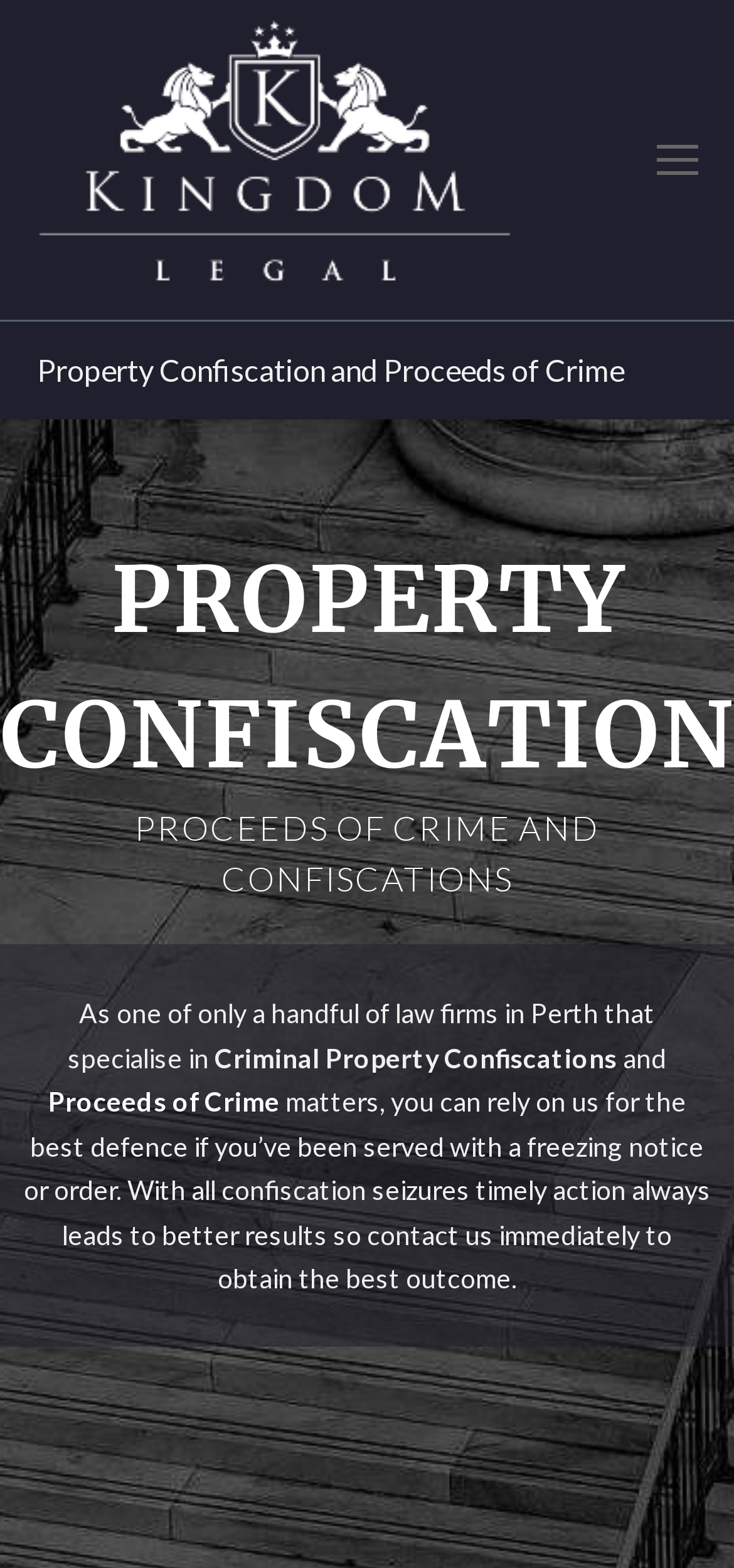What type of law does this firm specialize in?
Based on the screenshot, provide your answer in one word or phrase.

Criminal Law